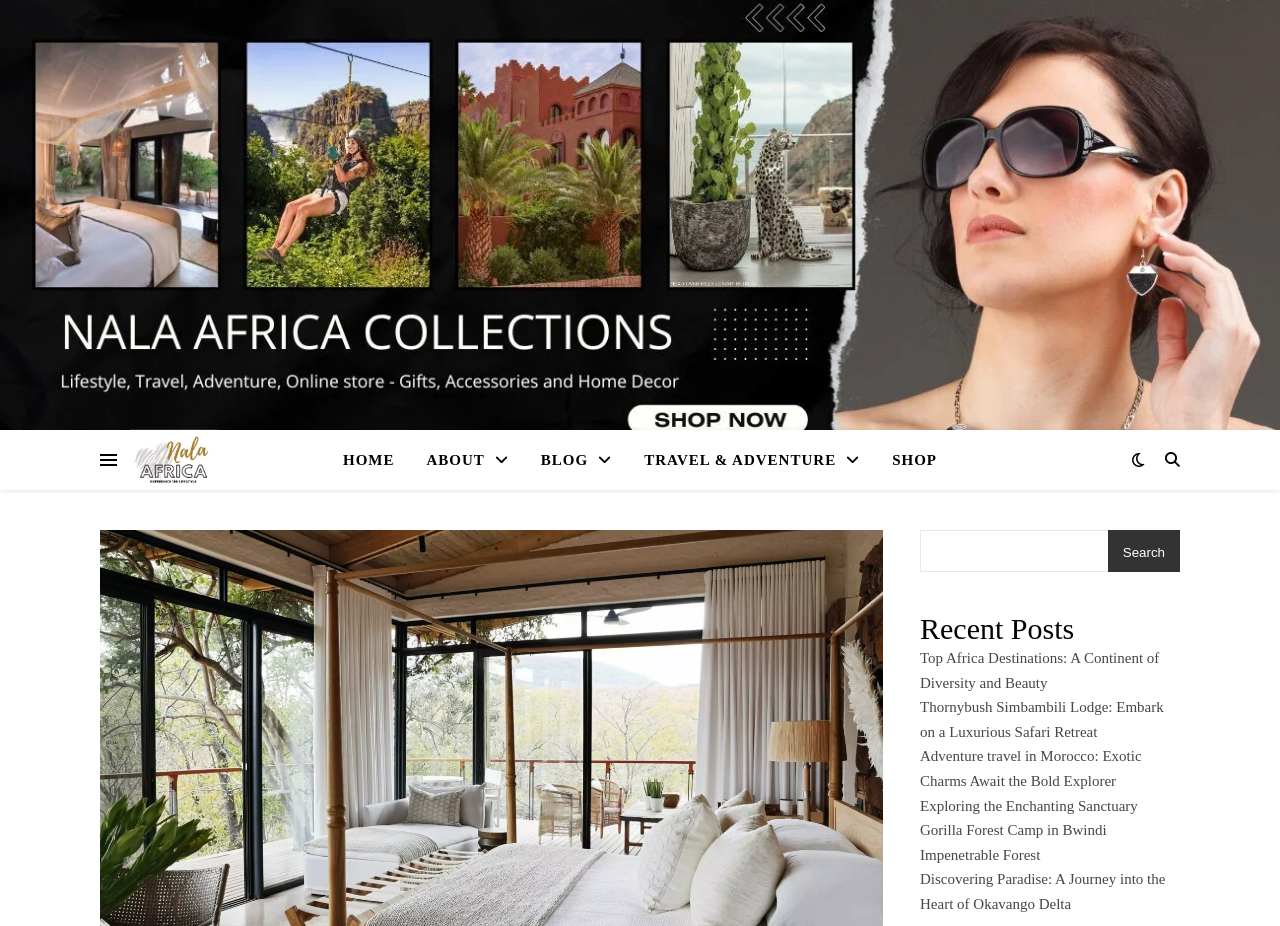Find the bounding box coordinates of the clickable element required to execute the following instruction: "Read the Top Africa Destinations blog post". Provide the coordinates as four float numbers between 0 and 1, i.e., [left, top, right, bottom].

[0.719, 0.702, 0.906, 0.746]